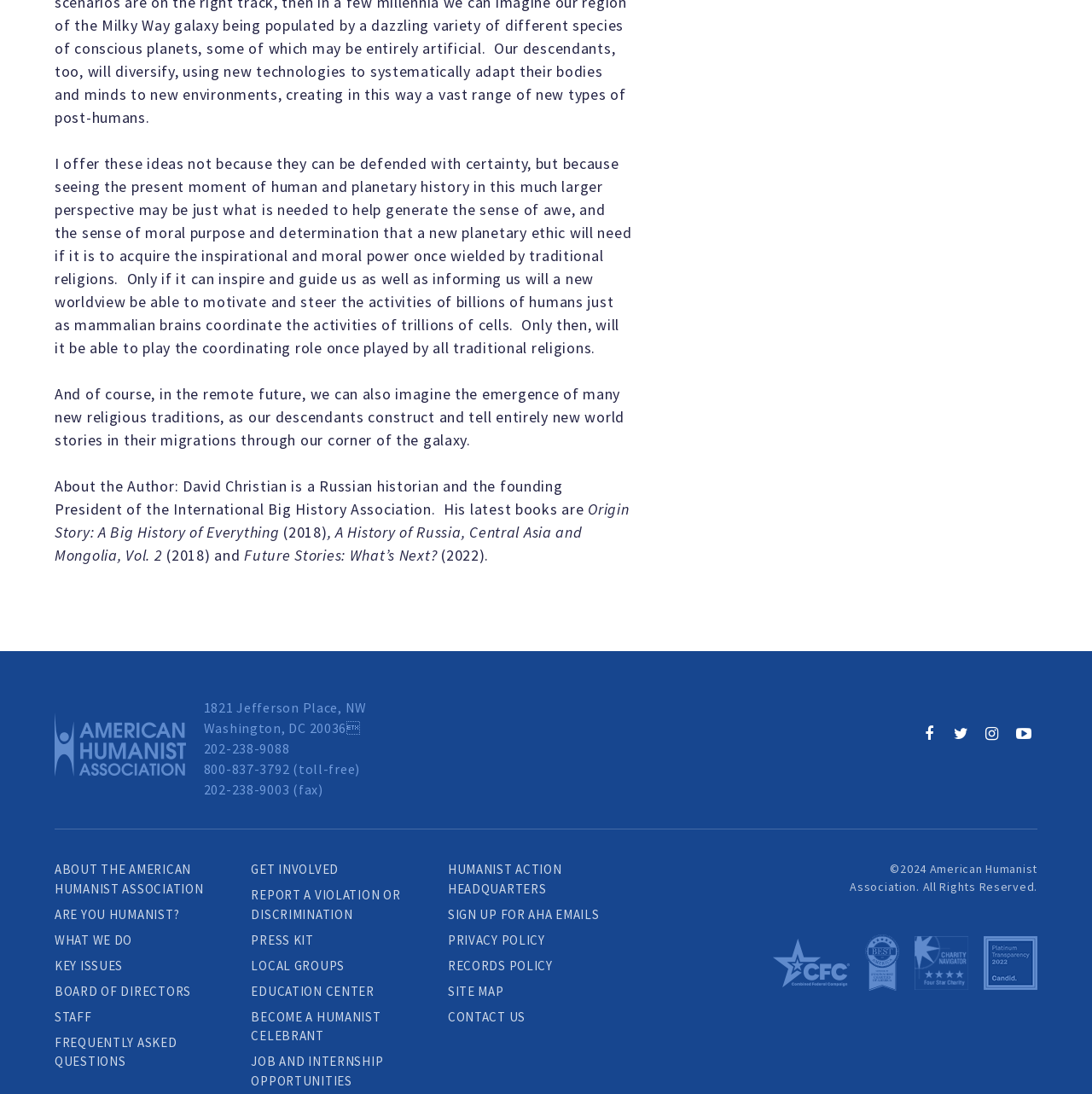What is the phone number of the American Humanist Association?
Please utilize the information in the image to give a detailed response to the question.

The phone number of the American Humanist Association is mentioned on the webpage as 202-238-9088, which is located in the group element with the link '202-238-9088'.